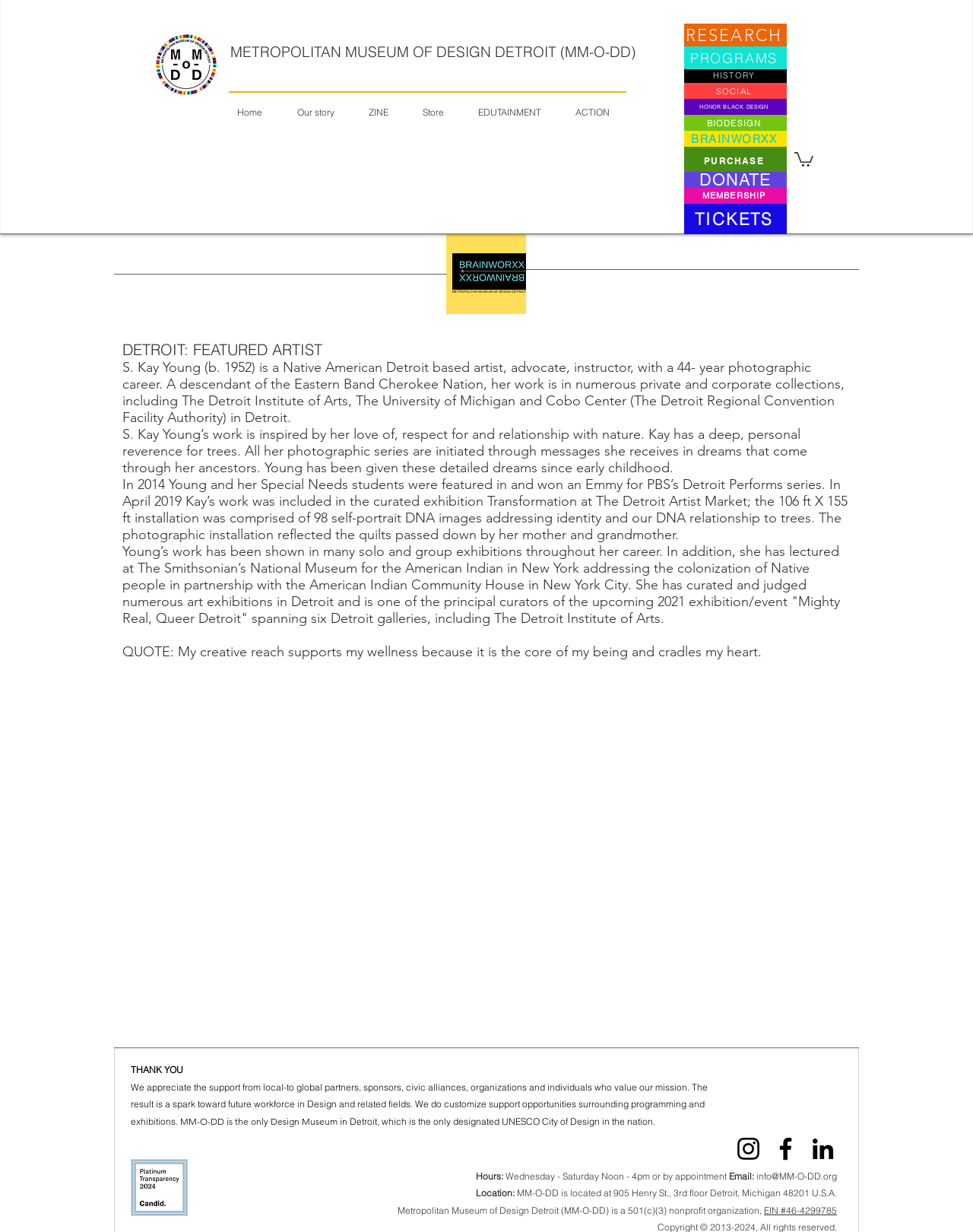Answer the following inquiry with a single word or phrase:
What is the address of the museum?

905 Henry St., 3rd floor Detroit, Michigan 48201 U.S.A.